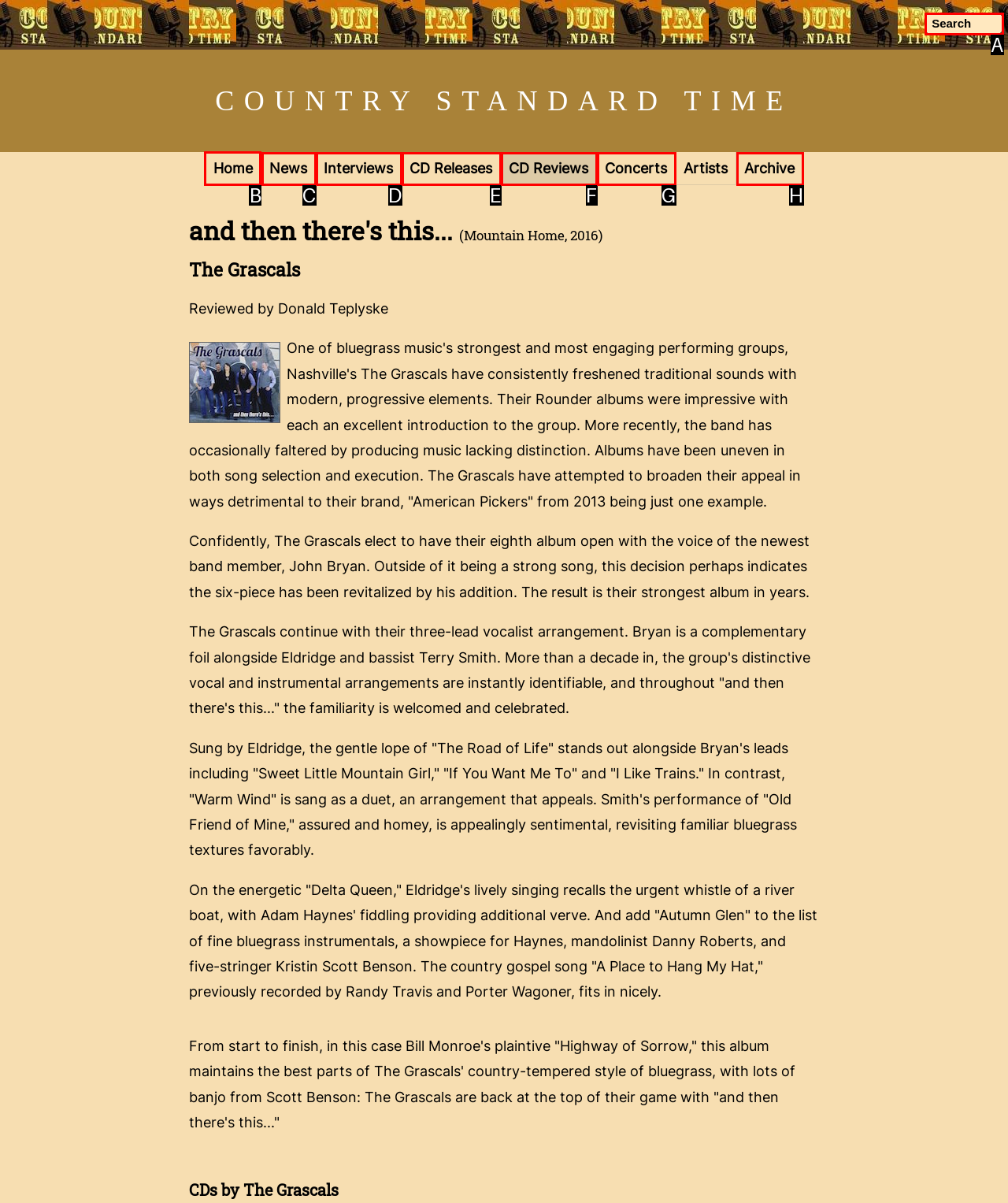For the instruction: Visit Home page, which HTML element should be clicked?
Respond with the letter of the appropriate option from the choices given.

B